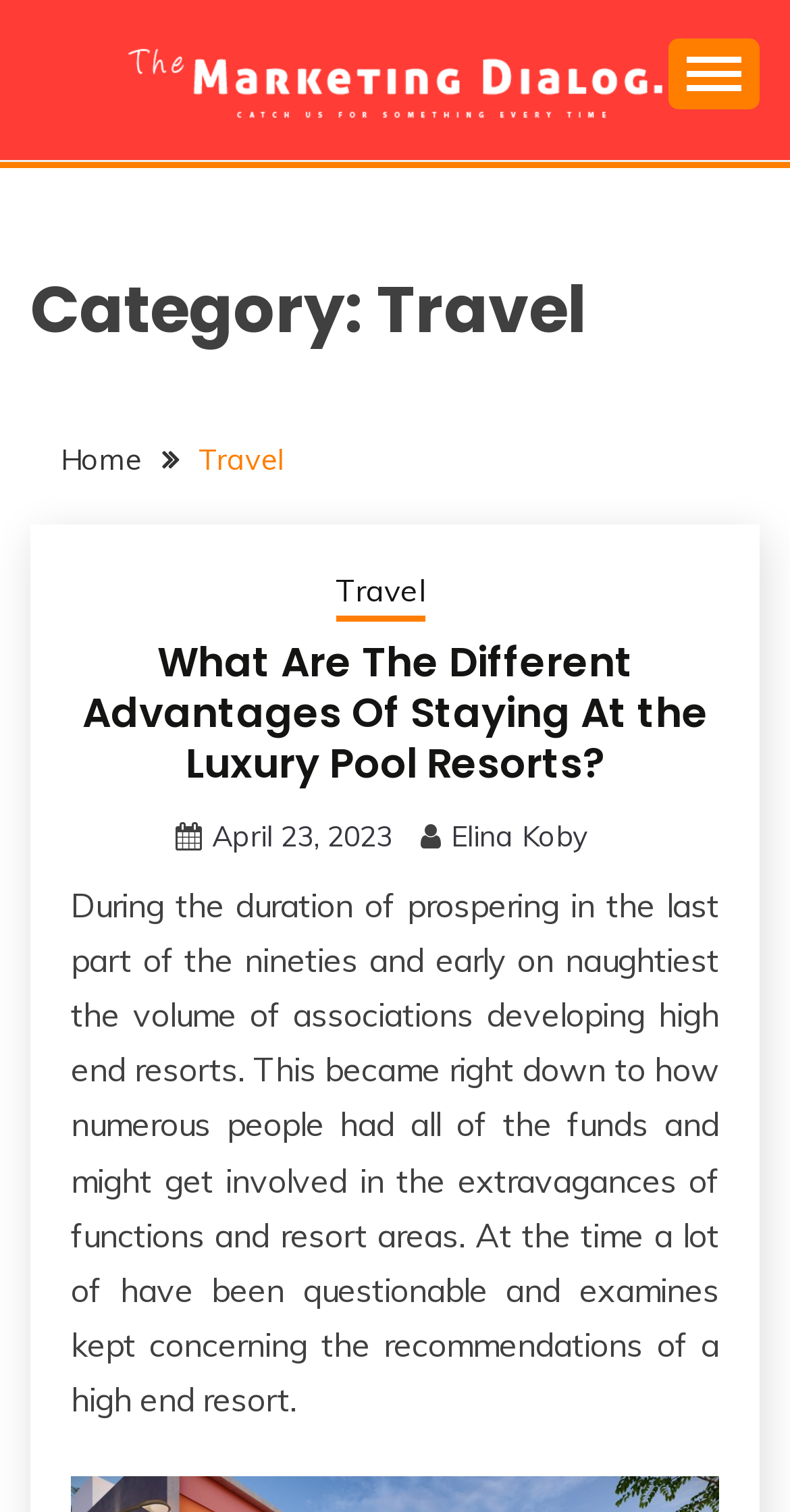Provide a one-word or short-phrase answer to the question:
Who is the author of the current article?

Elina Koby